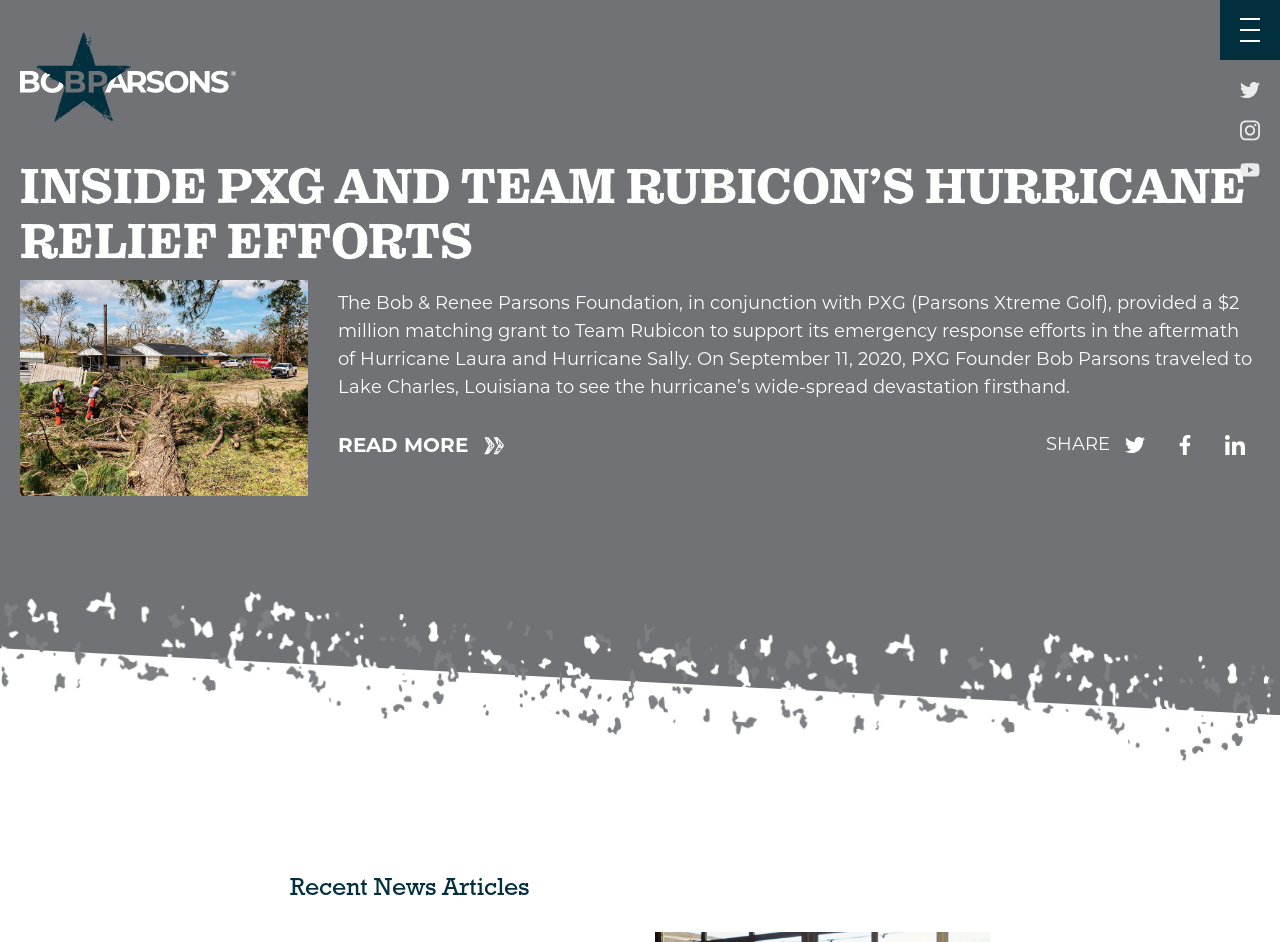What is the location that Bob Parsons traveled to?
Respond to the question with a well-detailed and thorough answer.

According to the text 'PXG Founder Bob Parsons traveled to Lake Charles, Louisiana to see the hurricane’s wide-spread devastation firsthand...', Bob Parsons traveled to Lake Charles, Louisiana.